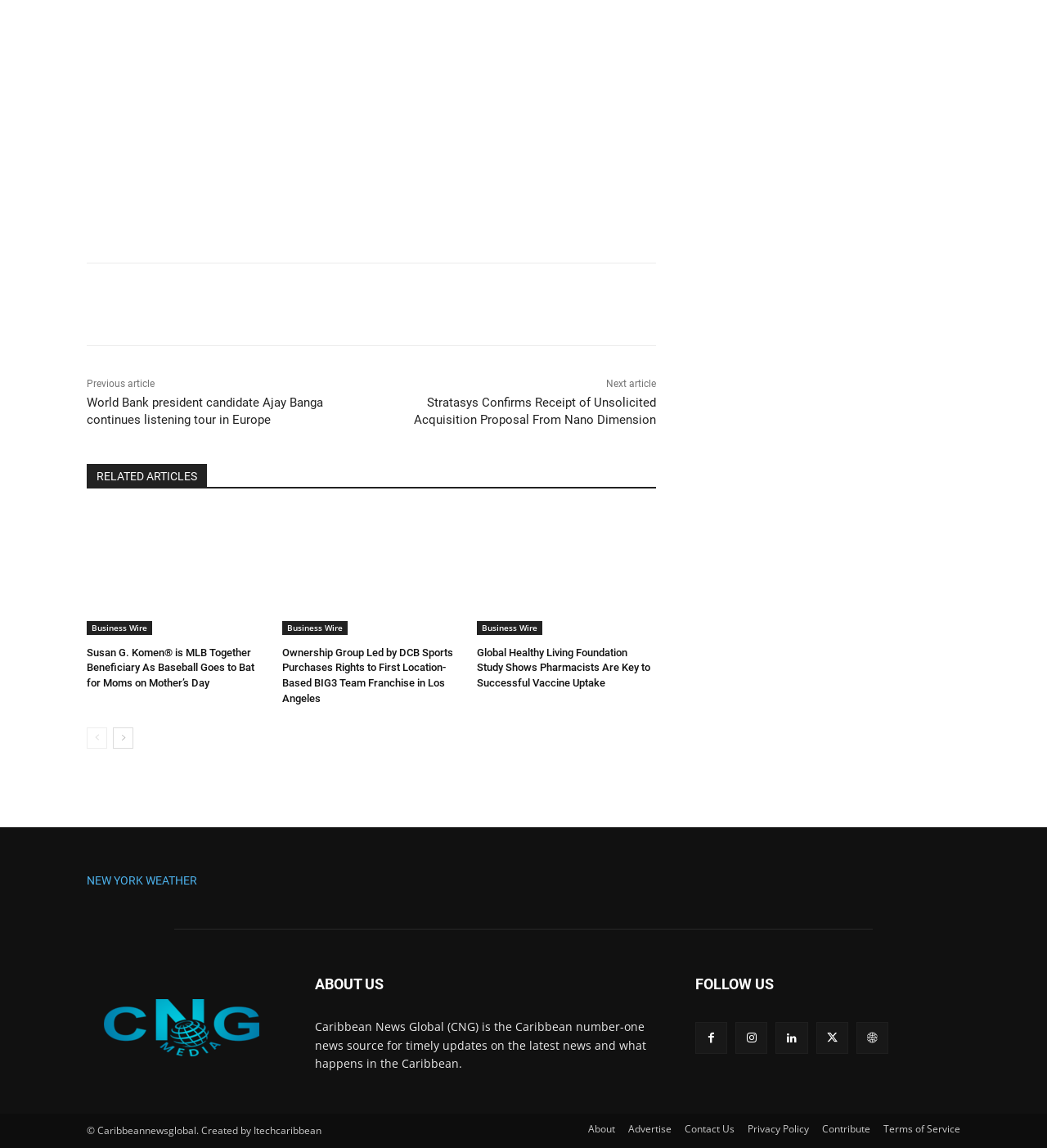Locate the bounding box coordinates of the element to click to perform the following action: 'Follow us on social media'. The coordinates should be given as four float values between 0 and 1, in the form of [left, top, right, bottom].

[0.664, 0.889, 0.81, 0.917]